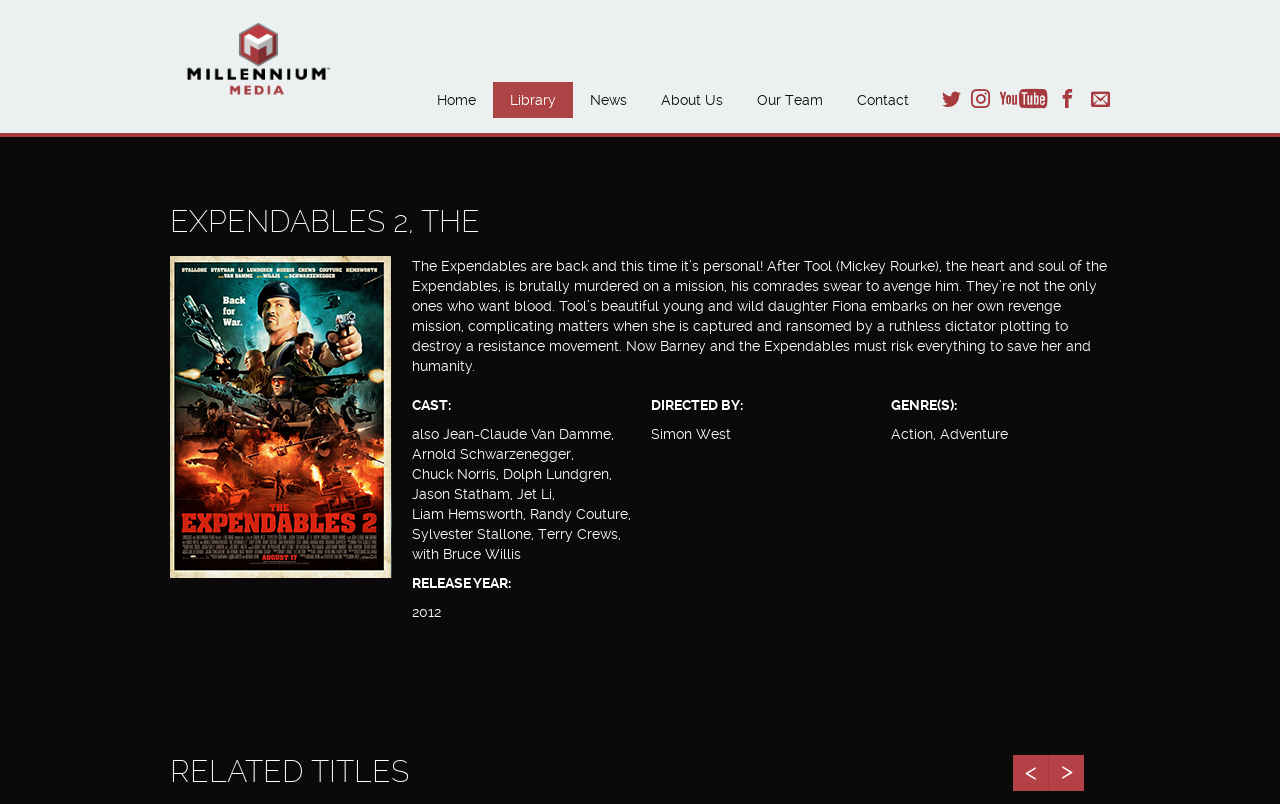Specify the bounding box coordinates of the region I need to click to perform the following instruction: "Search for poems". The coordinates must be four float numbers in the range of 0 to 1, i.e., [left, top, right, bottom].

None